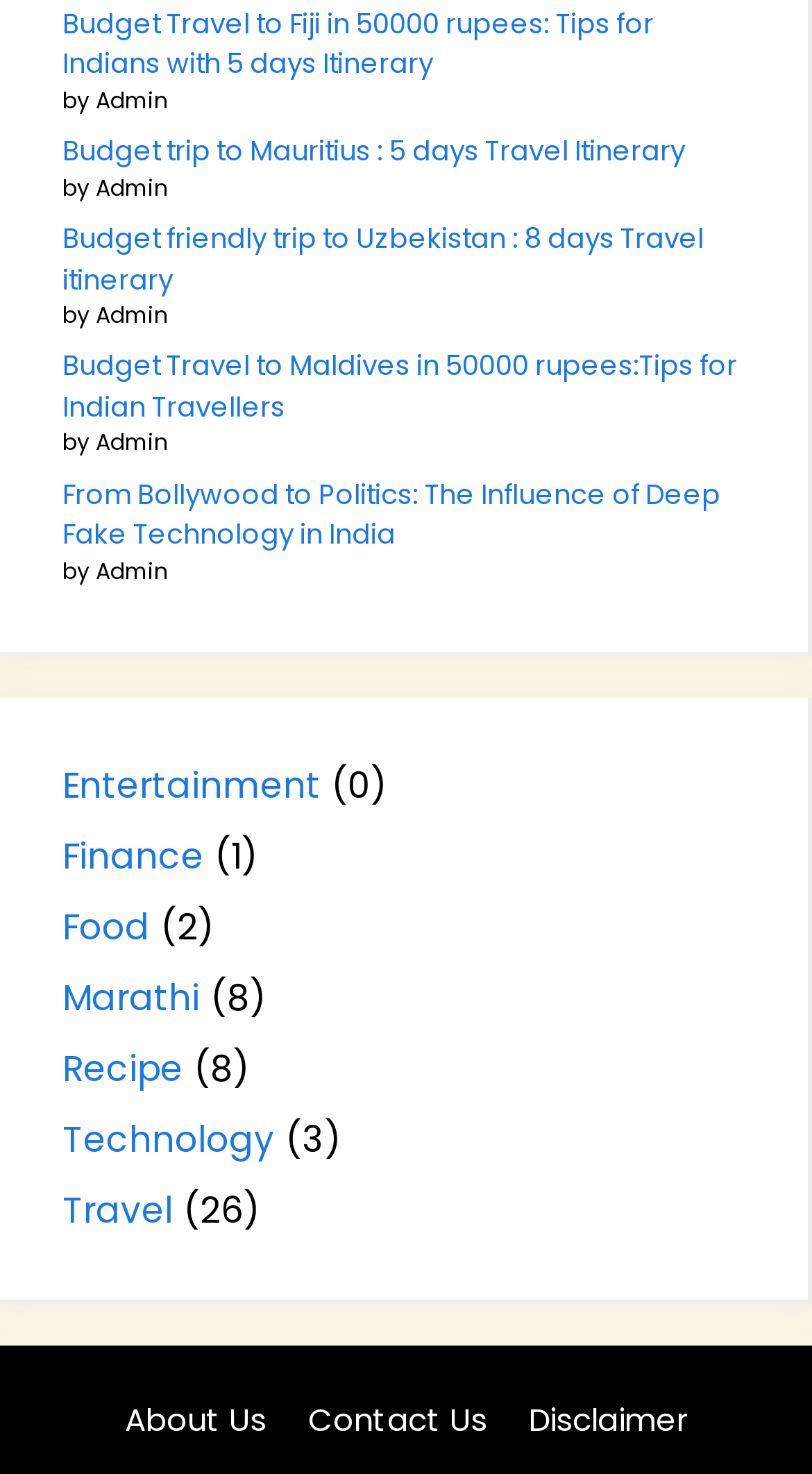Using the element description: "Travel", determine the bounding box coordinates. The coordinates should be in the format [left, top, right, bottom], with values between 0 and 1.

[0.077, 0.803, 0.213, 0.837]